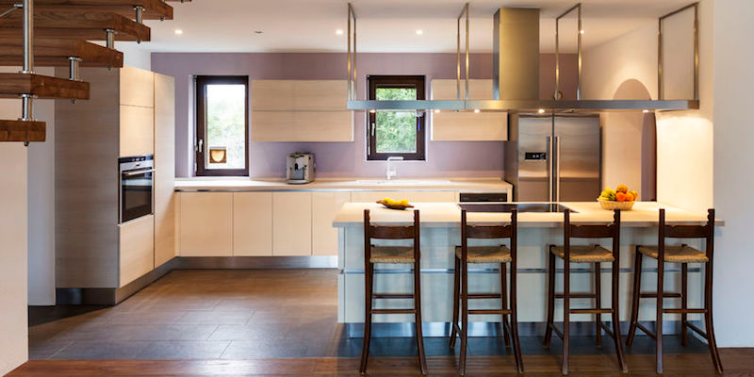Use one word or a short phrase to answer the question provided: 
What type of appliances are used in the kitchen?

Stainless steel